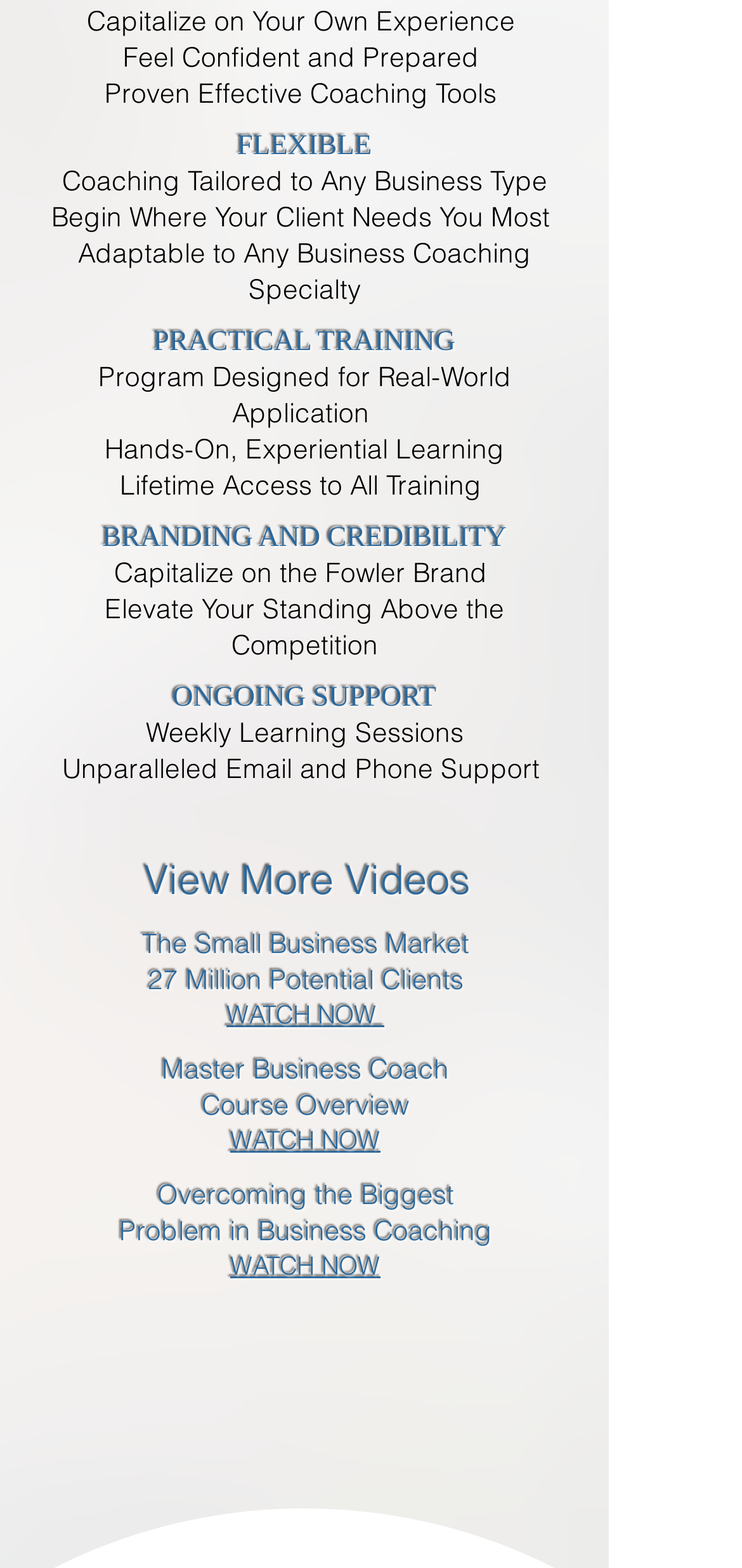Find the UI element described as: "Master Business Coach Course Overview" and predict its bounding box coordinates. Ensure the coordinates are four float numbers between 0 and 1, [left, top, right, bottom].

[0.218, 0.675, 0.605, 0.715]